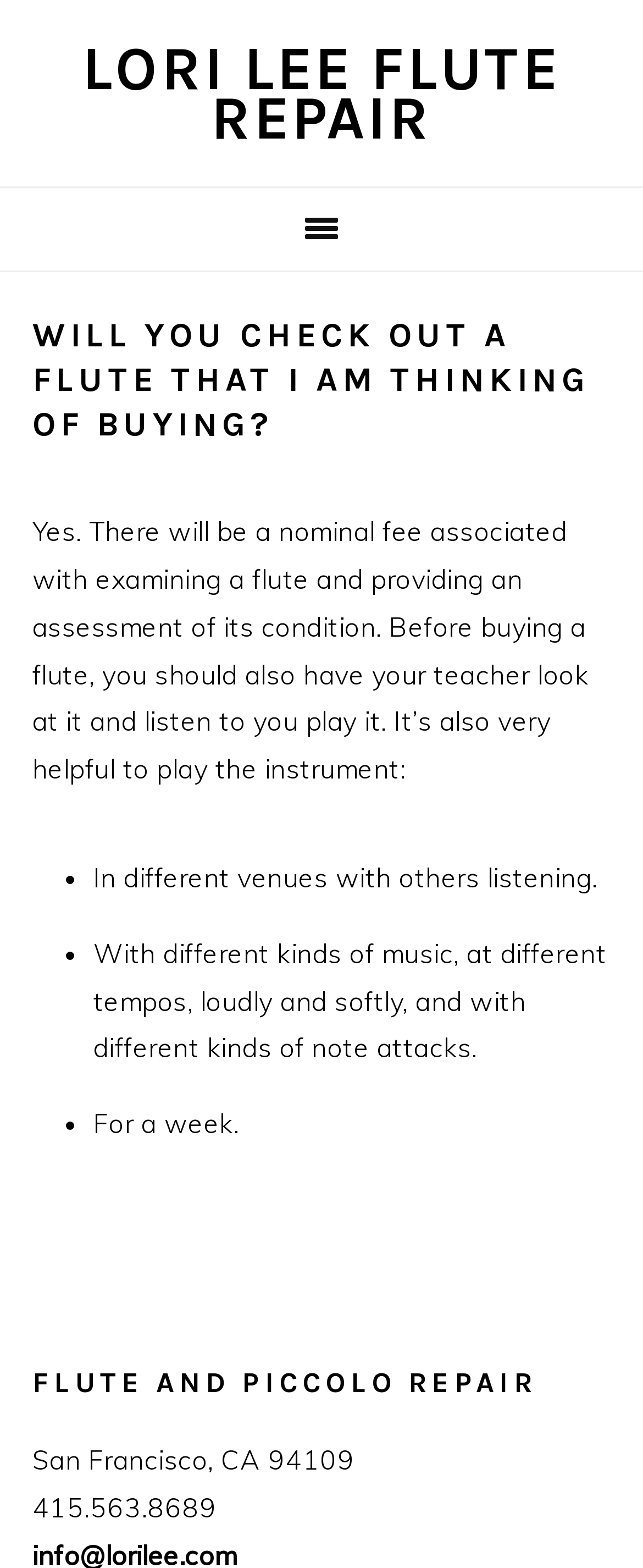What is recommended to play the flute with?
Please give a detailed and elaborate explanation in response to the question.

The text recommends playing the flute with different kinds of music, at different tempos, loudly and softly, and with different kinds of note attacks, which suggests that trying out the flute in various settings is important.